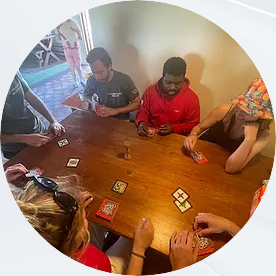Offer a detailed narrative of the image.

A vibrant gathering captures a group of individuals engaged in a lively card game around a wooden table. The setting is informal, with a relaxed atmosphere evident in the expressions of the players. Among them, a person wearing a bright red hoodie stands out, while others sport casual attire, including a colorful hat. The table is scattered with colorful cards, suggesting a game filled with strategy and excitement. In the background, soft lighting and hints of a comfortable interior space enhance the convivial feel of the scene, making it an inviting moment of camaraderie and fun. This image beautifully illustrates the essence of shared experiences and connection among friends during a weekend gathering.